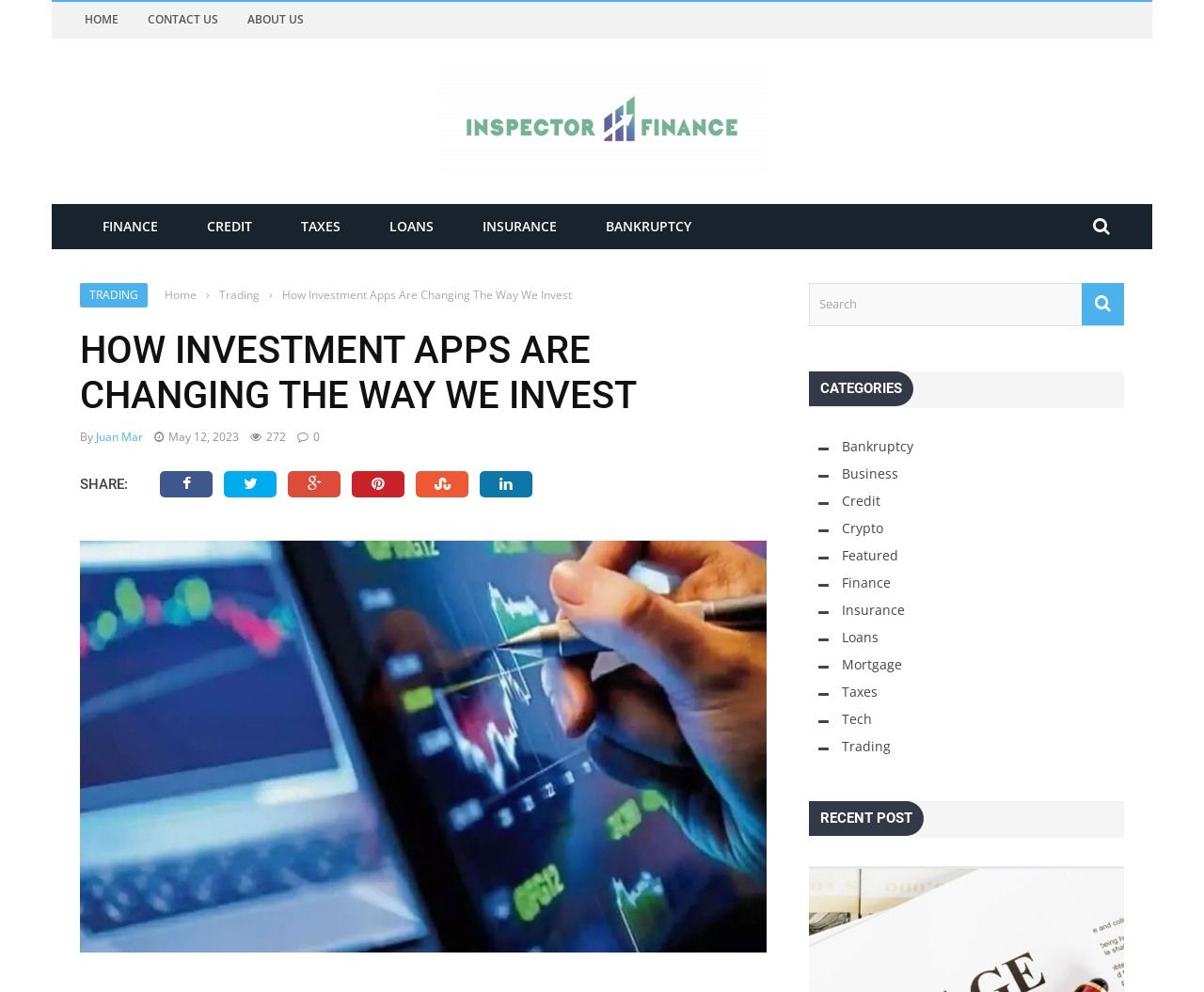Answer this question in one word or a short phrase: What categories are available on the website?

Multiple categories